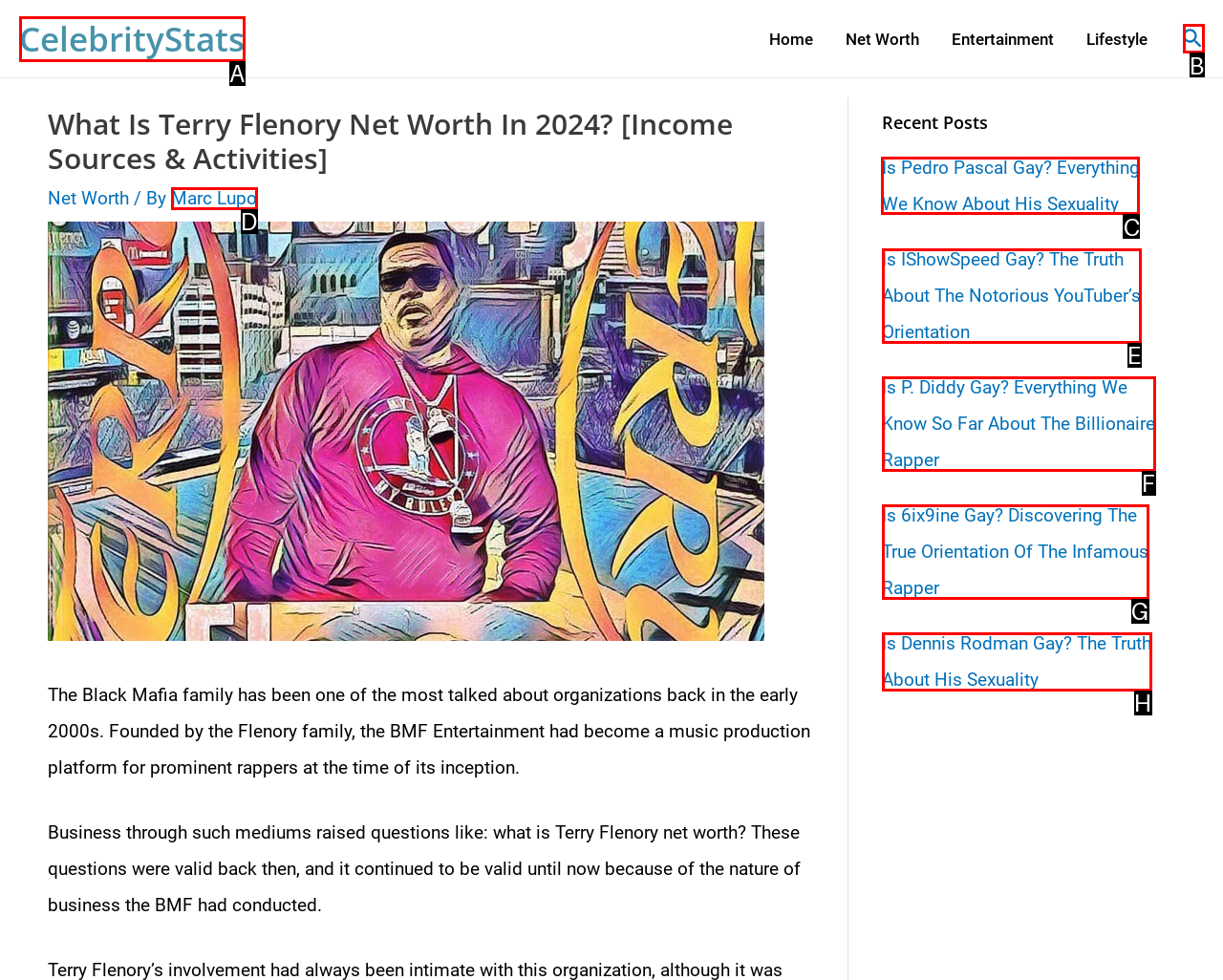Determine which HTML element to click to execute the following task: Read about Is Pedro Pascal Gay? Answer with the letter of the selected option.

C